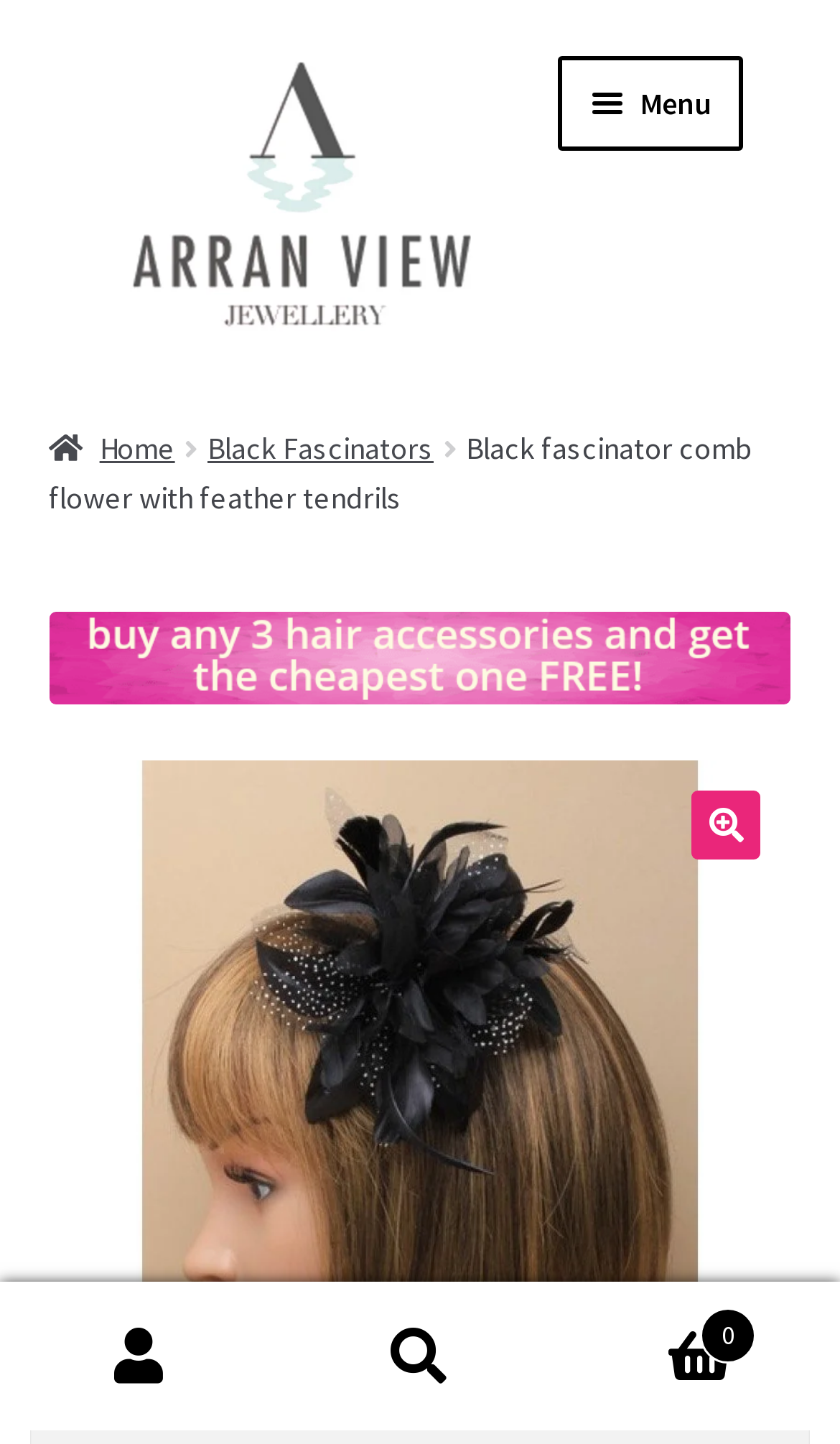How many items are in the user's basket?
Based on the content of the image, thoroughly explain and answer the question.

I determined the number of items in the user's basket by looking at the link element with the text ' Basket 0', which indicates that the basket is empty.